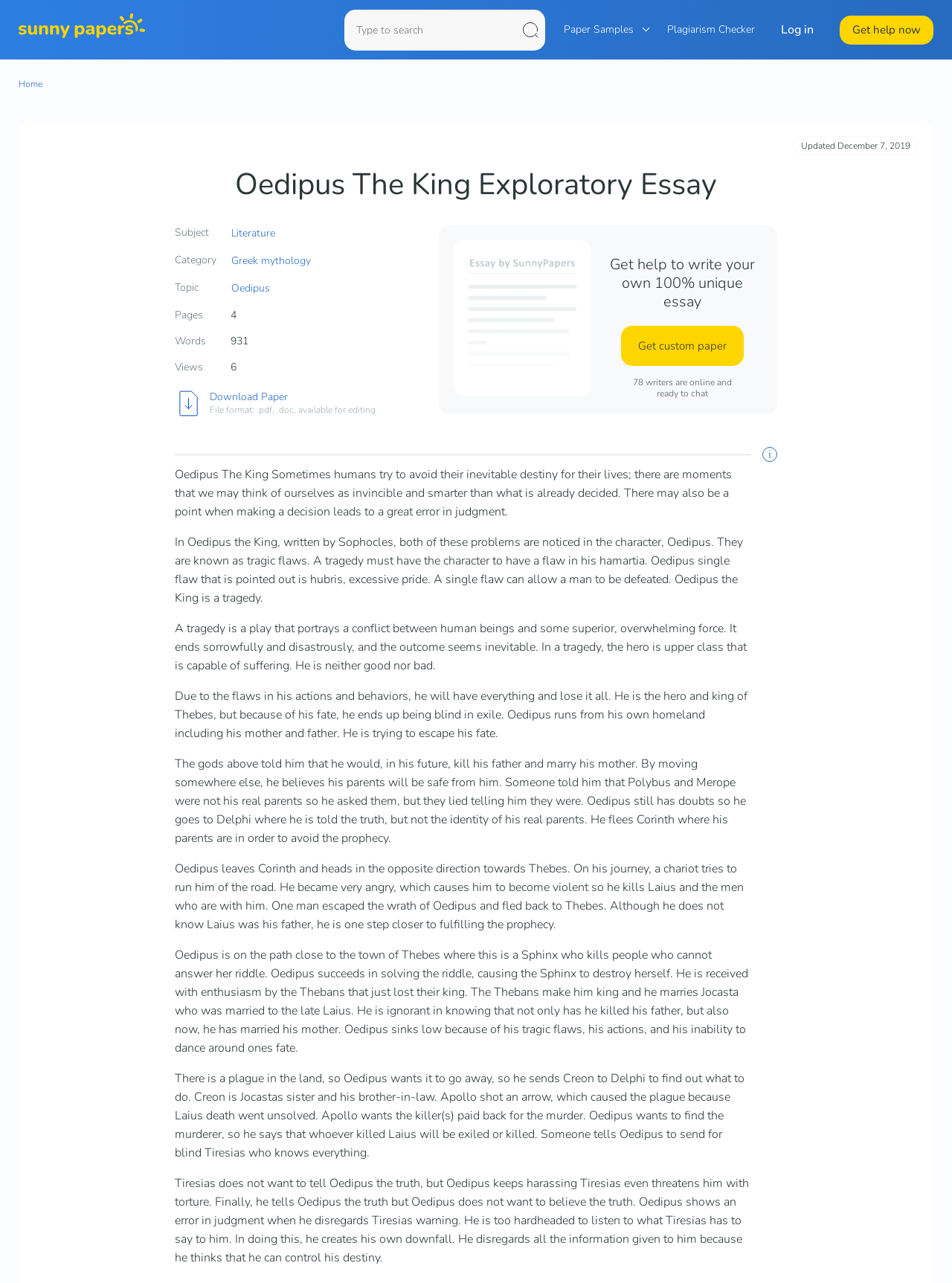Highlight the bounding box coordinates of the region I should click on to meet the following instruction: "Get help now".

[0.882, 0.012, 0.98, 0.034]